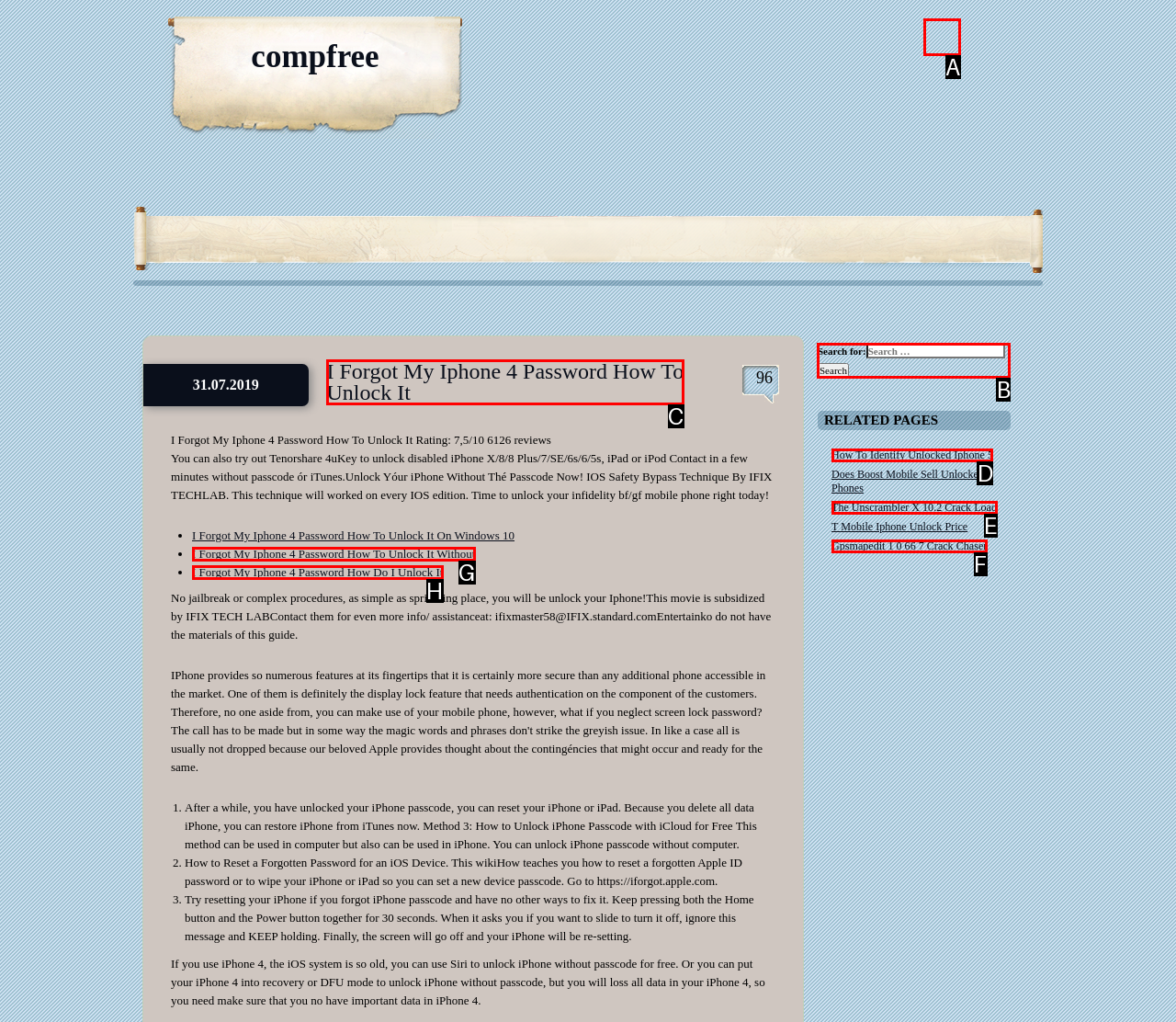Identify the HTML element to click to fulfill this task: Search for something
Answer with the letter from the given choices.

B